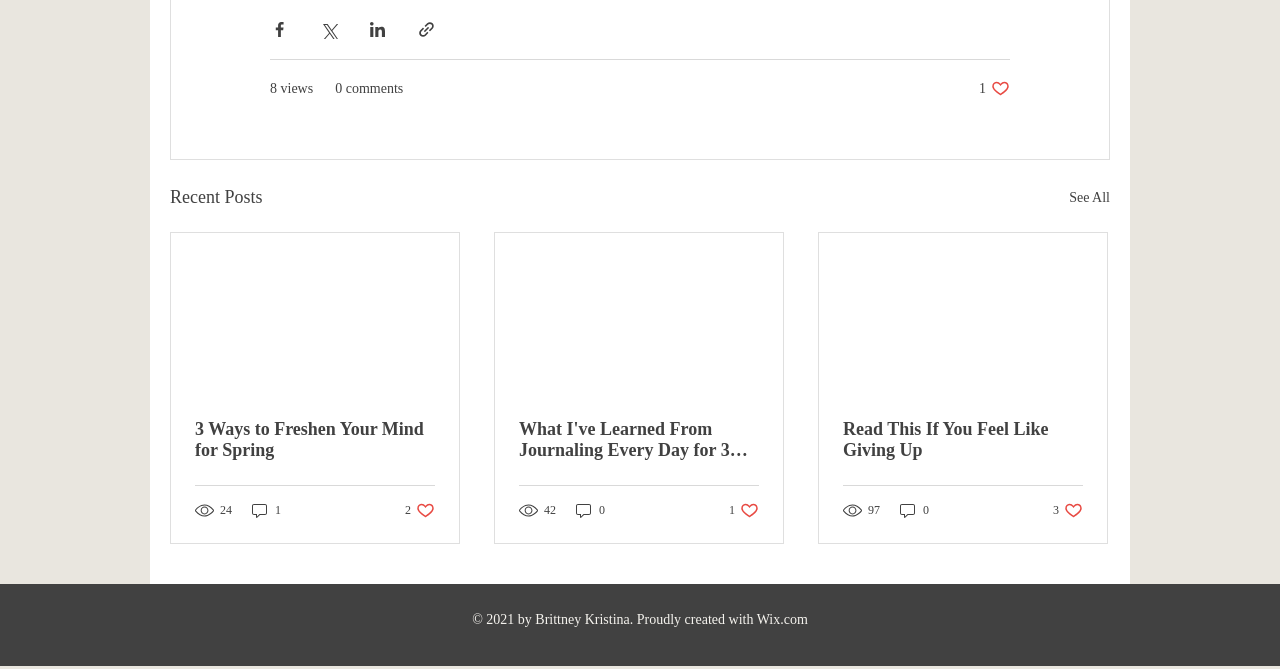What is the last social media platform listed in the social bar?
Please provide a single word or phrase based on the screenshot.

LinkedIn